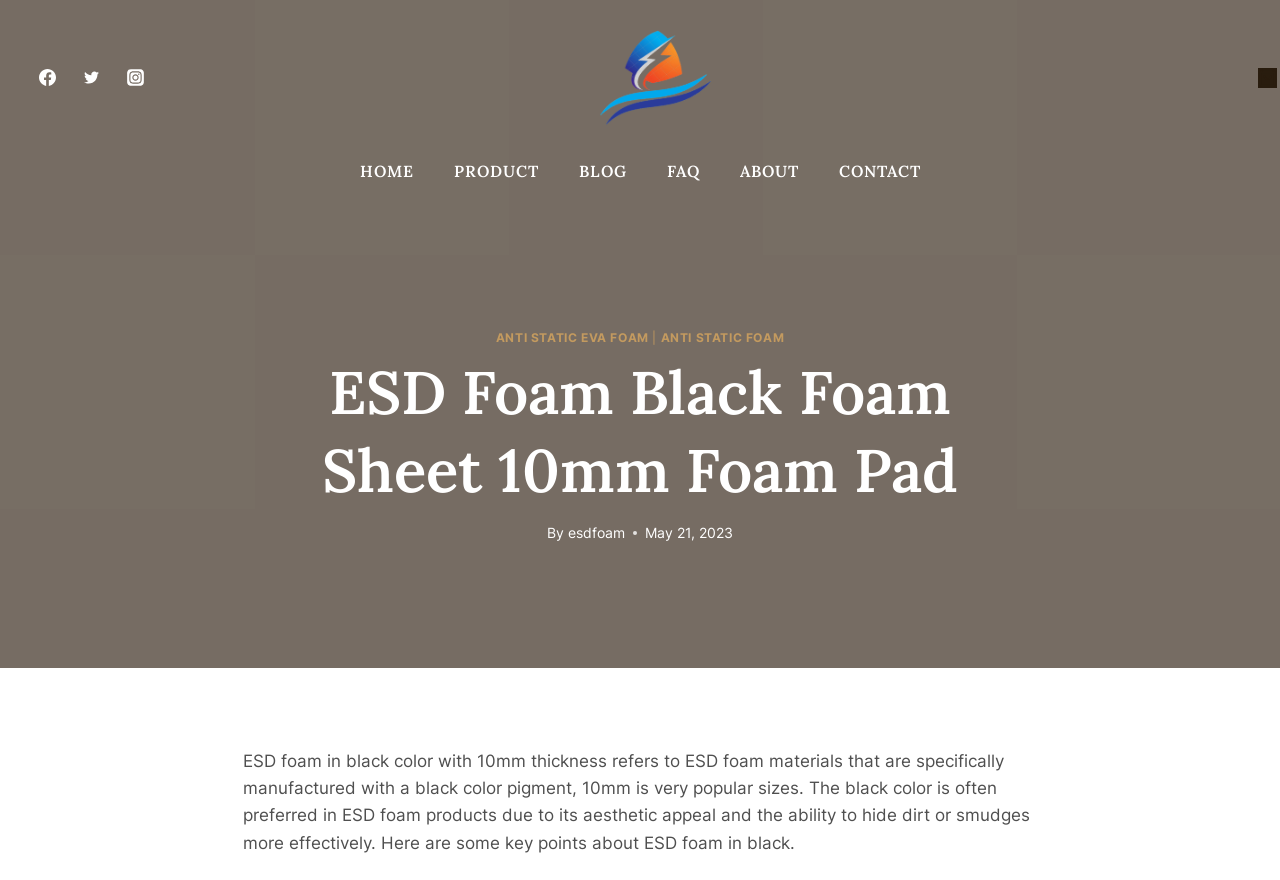Can you identify the bounding box coordinates of the clickable region needed to carry out this instruction: 'Go to HOME page'? The coordinates should be four float numbers within the range of 0 to 1, stated as [left, top, right, bottom].

[0.265, 0.177, 0.339, 0.213]